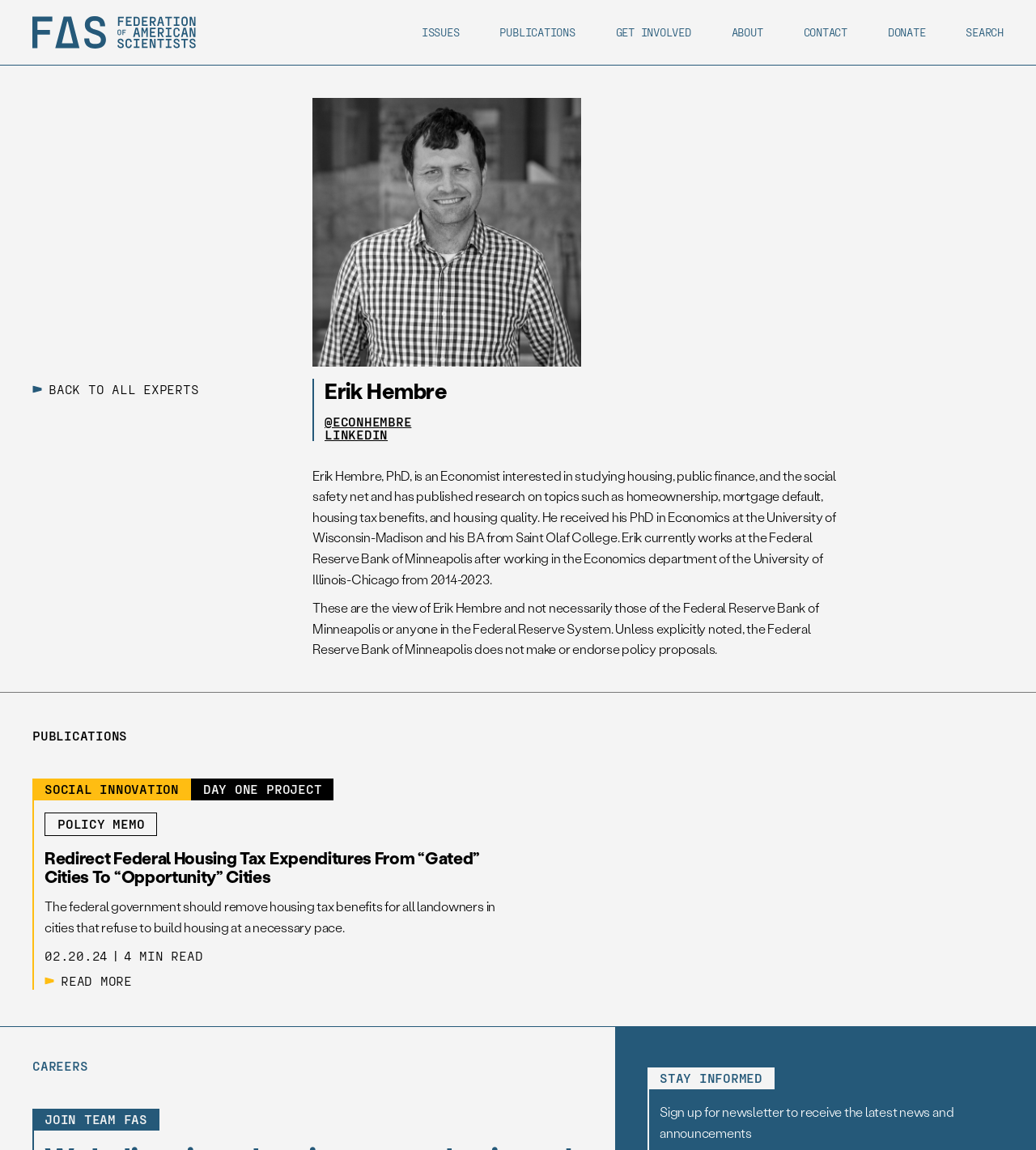Locate the bounding box coordinates of the area you need to click to fulfill this instruction: 'go to the Federation of American Scientists website'. The coordinates must be in the form of four float numbers ranging from 0 to 1: [left, top, right, bottom].

[0.031, 0.014, 0.189, 0.042]